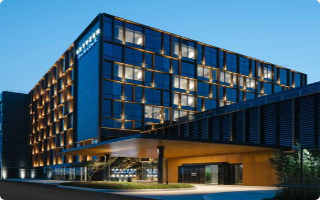Utilize the details in the image to thoroughly answer the following question: What type of design aesthetic does the hotel promise?

The caption describes the hotel as promising 'both comfort and a contemporary design aesthetic', indicating that the hotel's design style is contemporary.